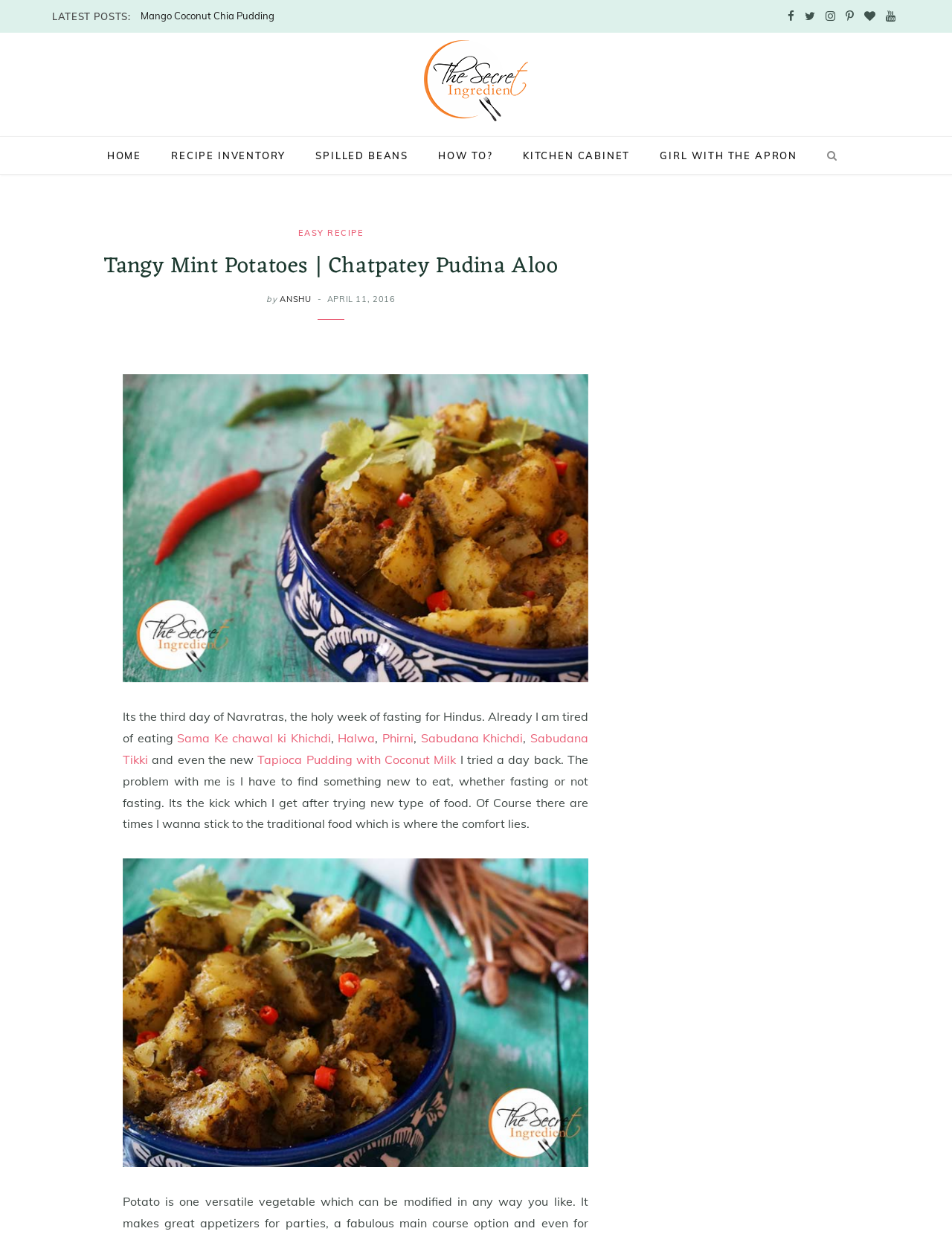Please find the bounding box coordinates of the section that needs to be clicked to achieve this instruction: "Share this post on Facebook".

[0.823, 0.0, 0.839, 0.026]